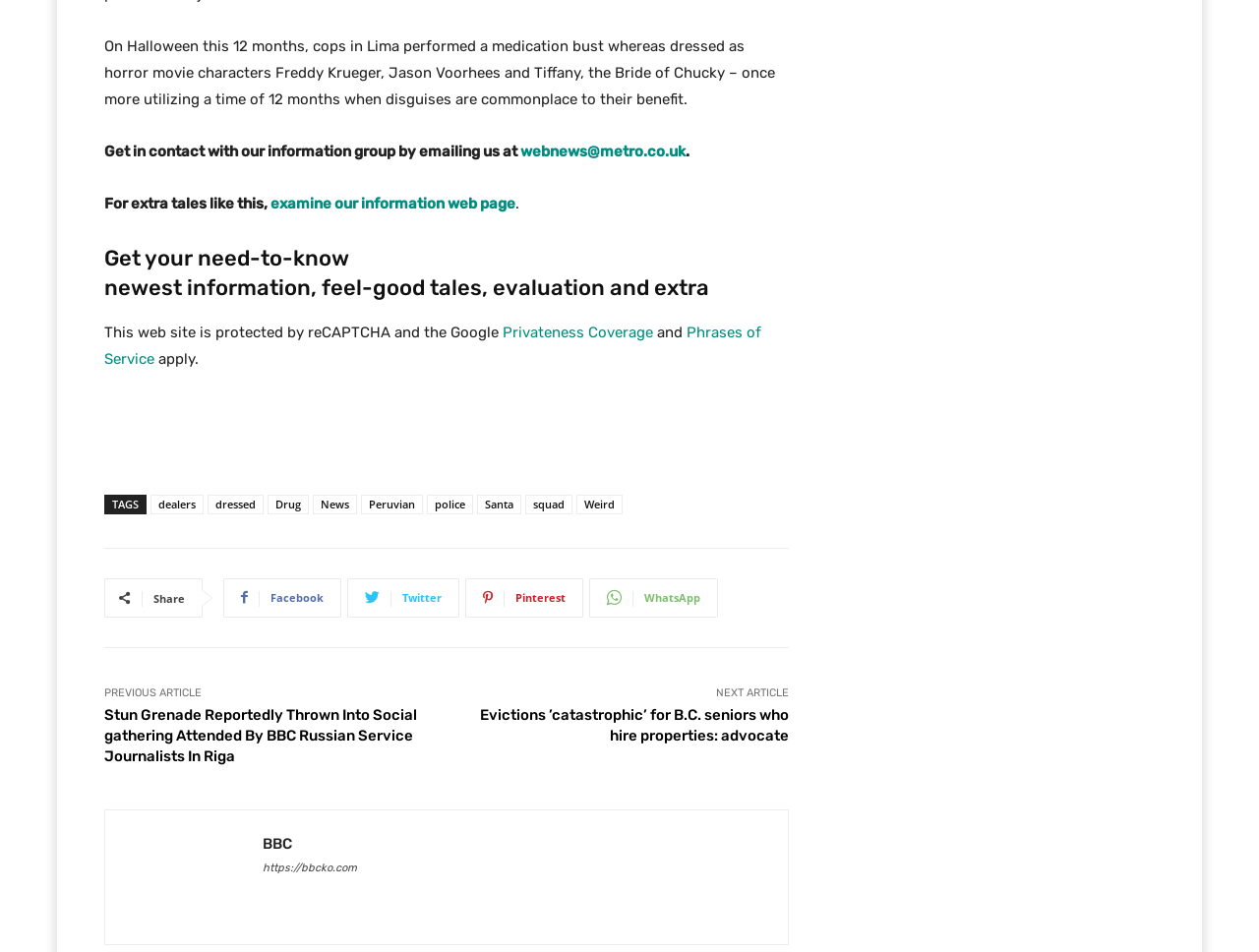Locate the bounding box coordinates of the element's region that should be clicked to carry out the following instruction: "Contact the news group". The coordinates need to be four float numbers between 0 and 1, i.e., [left, top, right, bottom].

[0.083, 0.15, 0.545, 0.168]